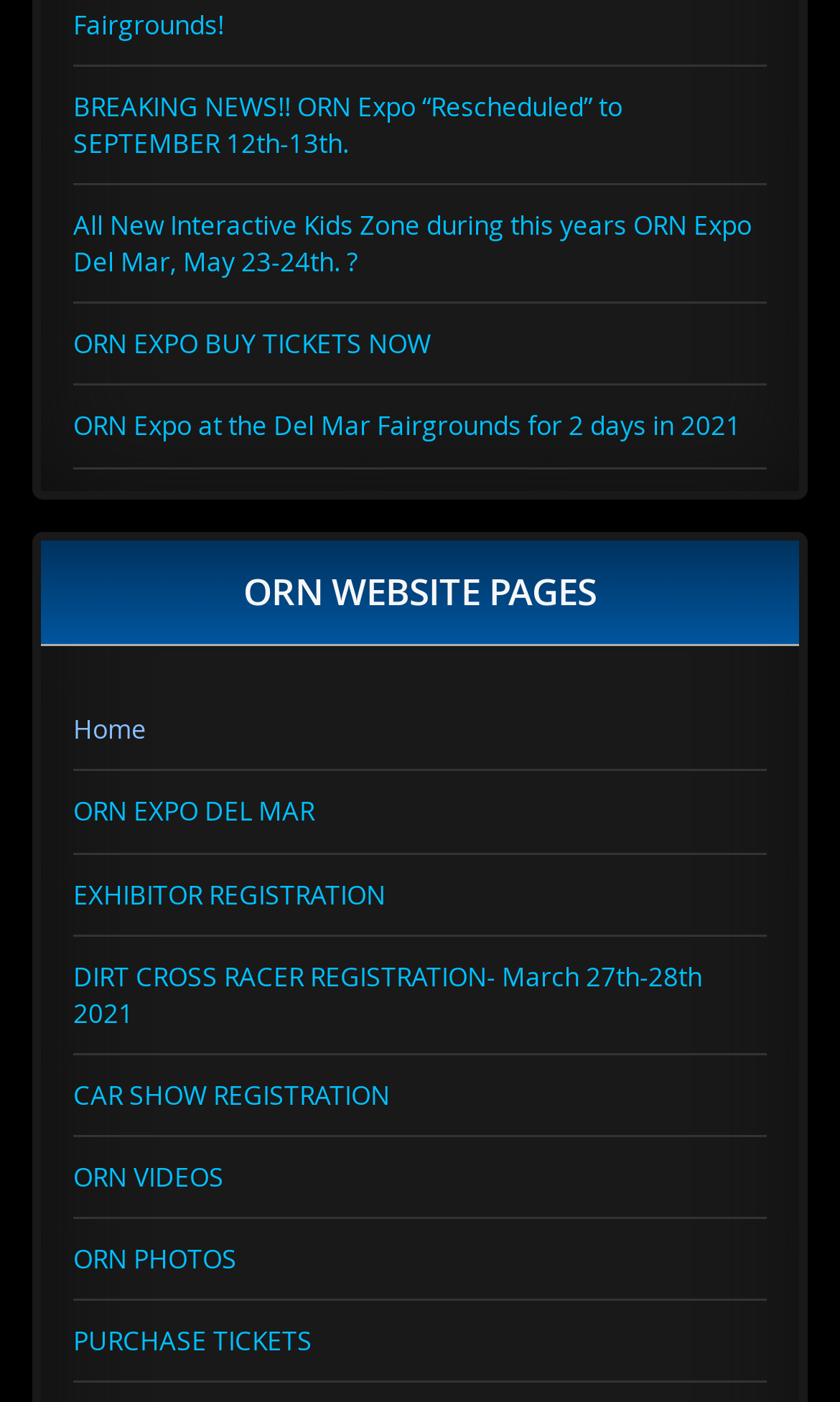Determine the bounding box coordinates of the clickable element to achieve the following action: 'Buy tickets for ORN Expo'. Provide the coordinates as four float values between 0 and 1, formatted as [left, top, right, bottom].

[0.087, 0.217, 0.913, 0.276]